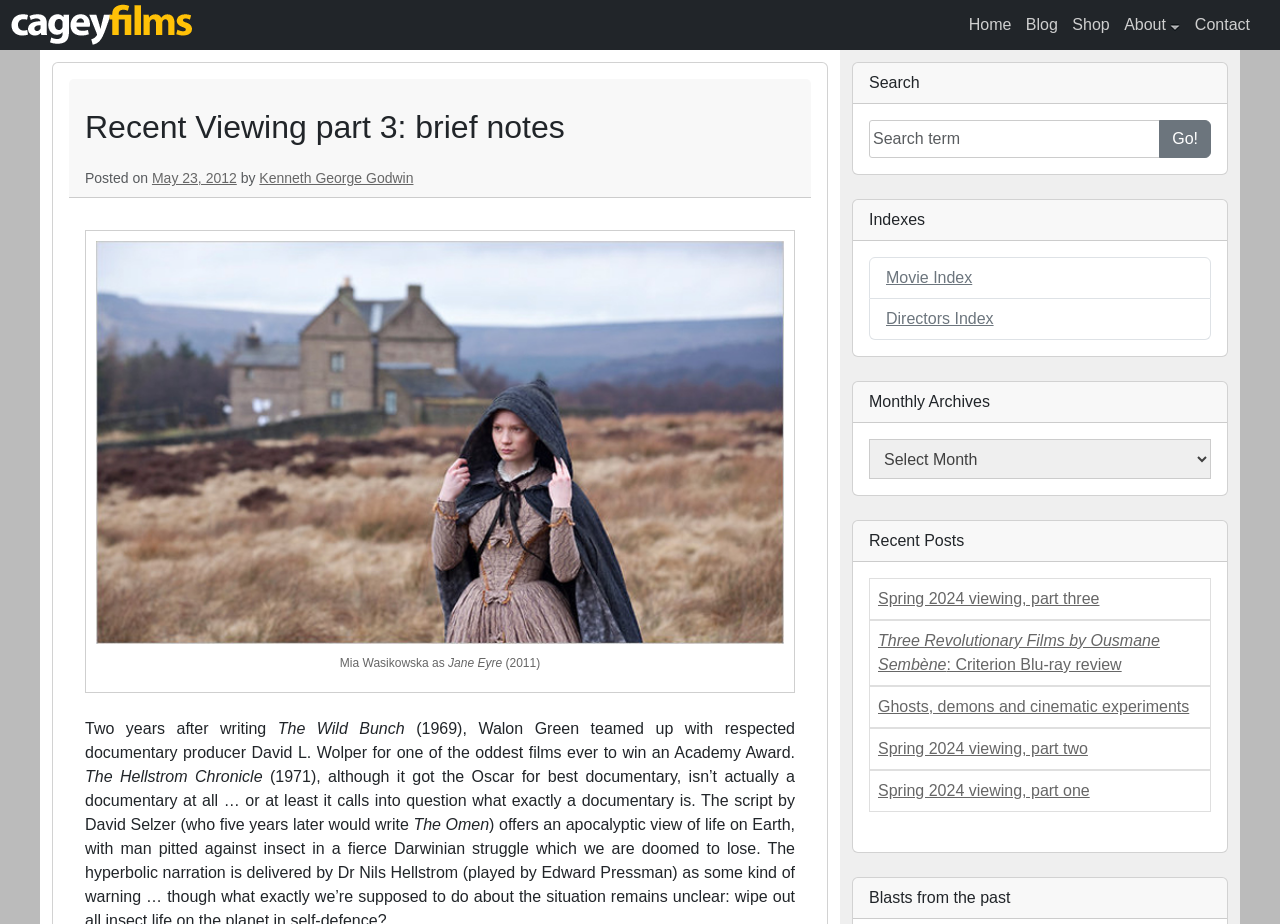Please locate the bounding box coordinates of the element that should be clicked to achieve the given instruction: "Search for a term".

[0.679, 0.13, 0.906, 0.171]